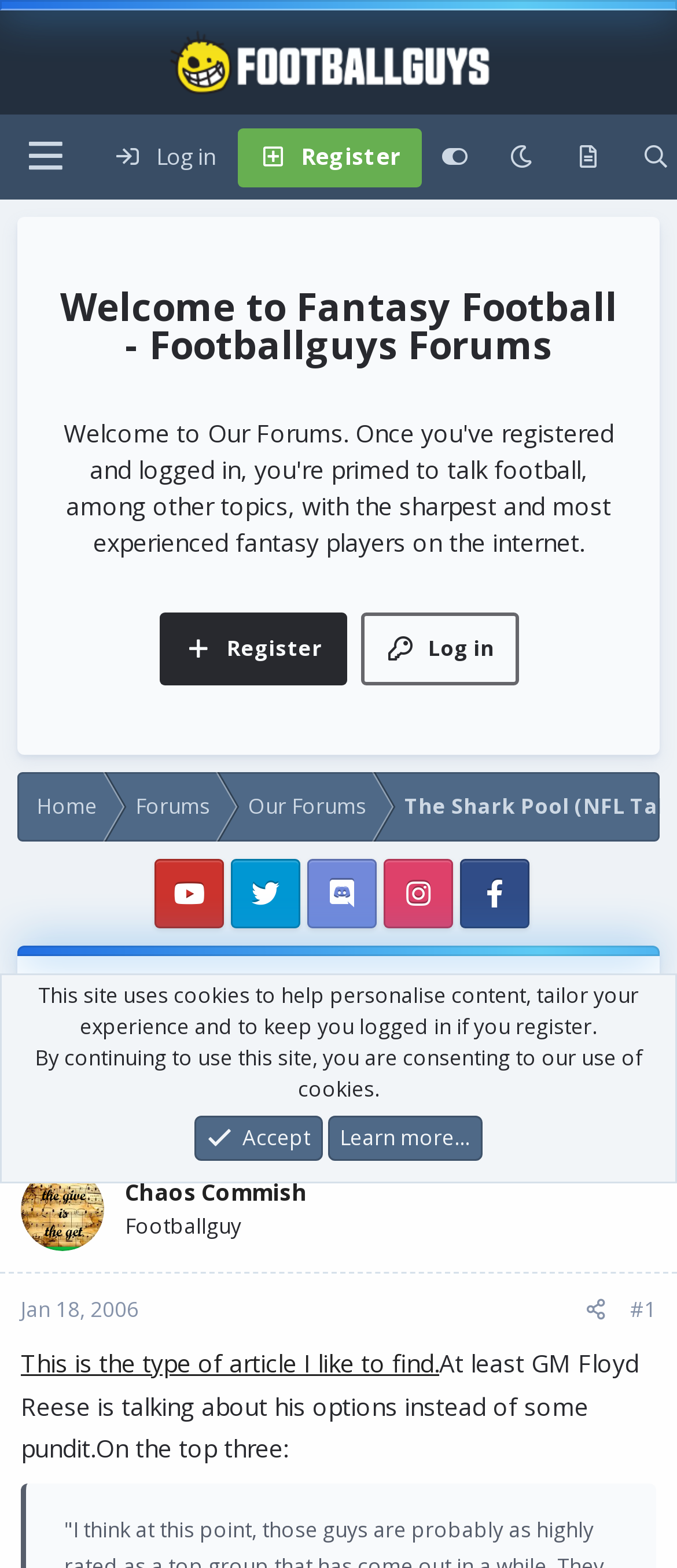Identify the bounding box coordinates for the element that needs to be clicked to fulfill this instruction: "View the thread starter's profile". Provide the coordinates in the format of four float numbers between 0 and 1: [left, top, right, bottom].

[0.1, 0.667, 0.338, 0.686]